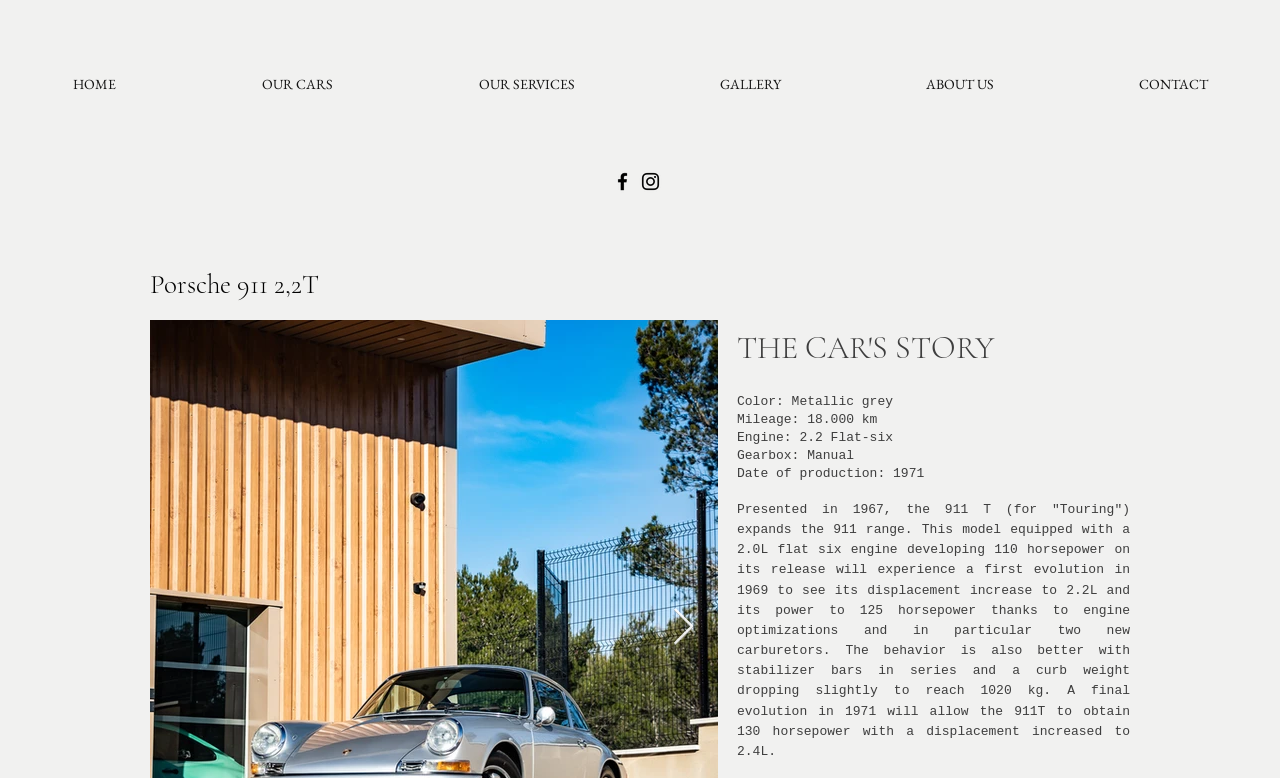Answer in one word or a short phrase: 
What type of engine does the car have?

2.2 Flat-six